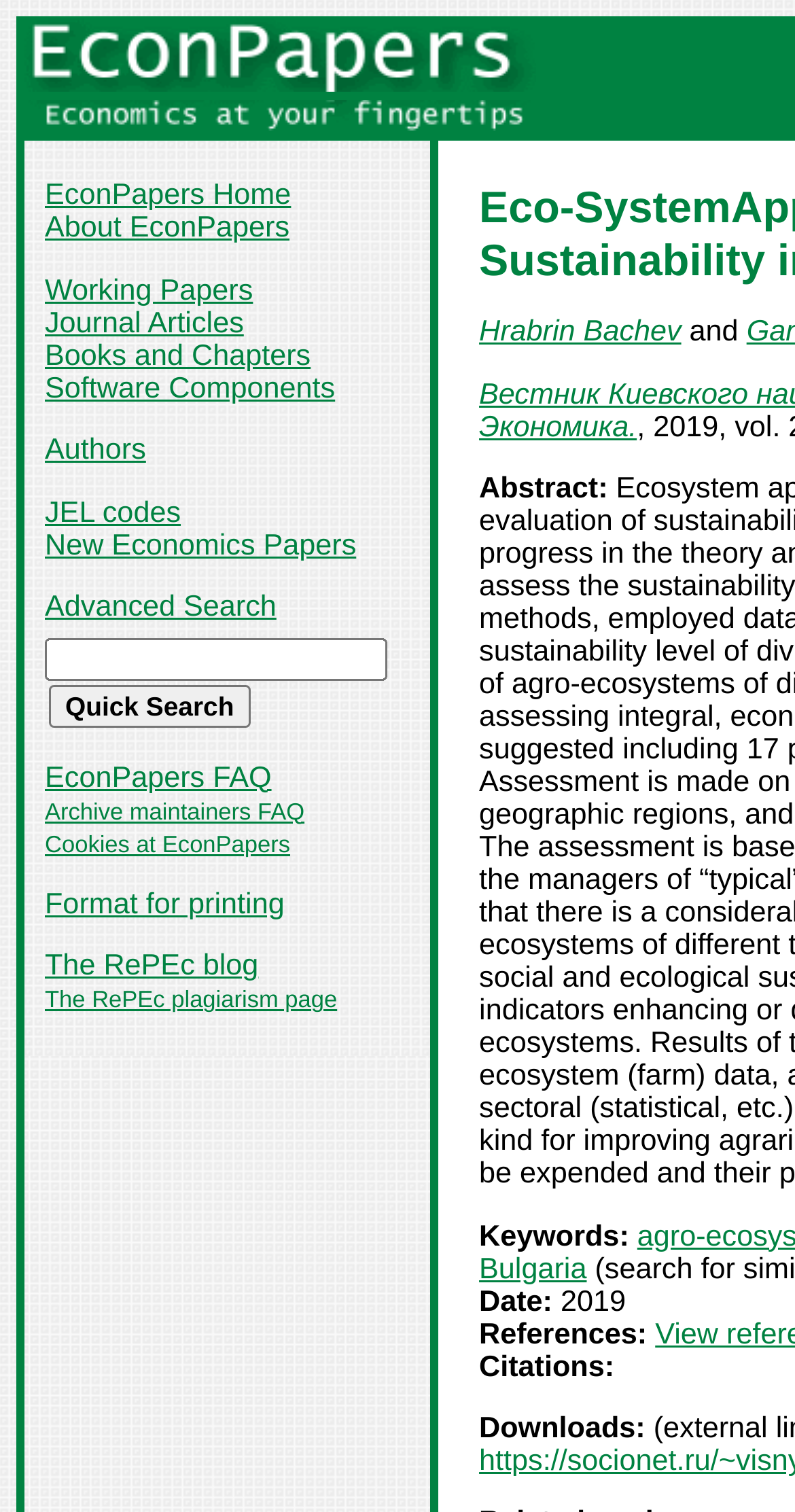What is the purpose of the textbox below the 'Advanced Search' link?
Using the visual information, reply with a single word or short phrase.

Quick Search